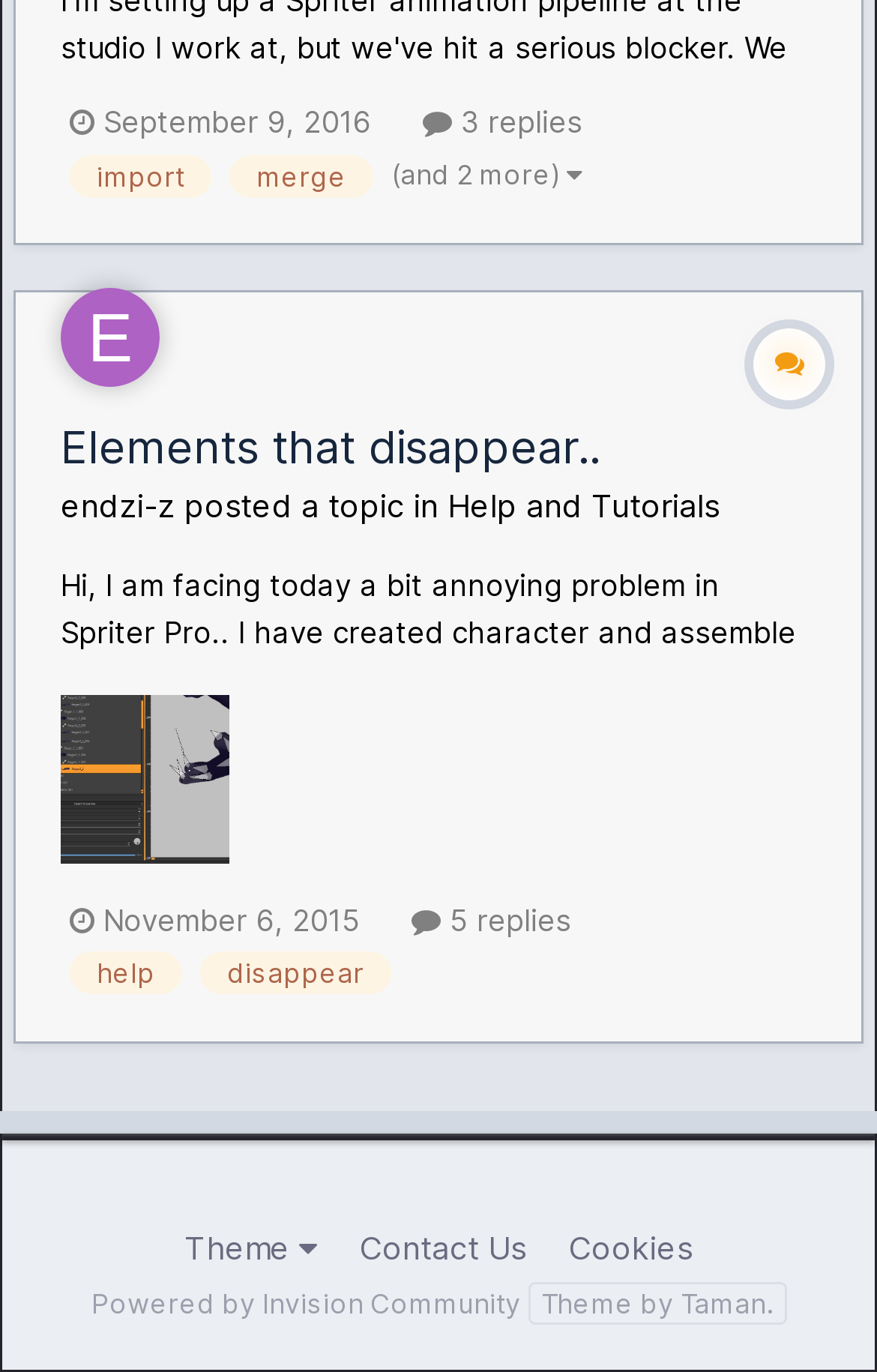Bounding box coordinates must be specified in the format (top-left x, top-left y, bottom-right x, bottom-right y). All values should be floating point numbers between 0 and 1. What are the bounding box coordinates of the UI element described as: 3 replies

[0.482, 0.075, 0.664, 0.101]